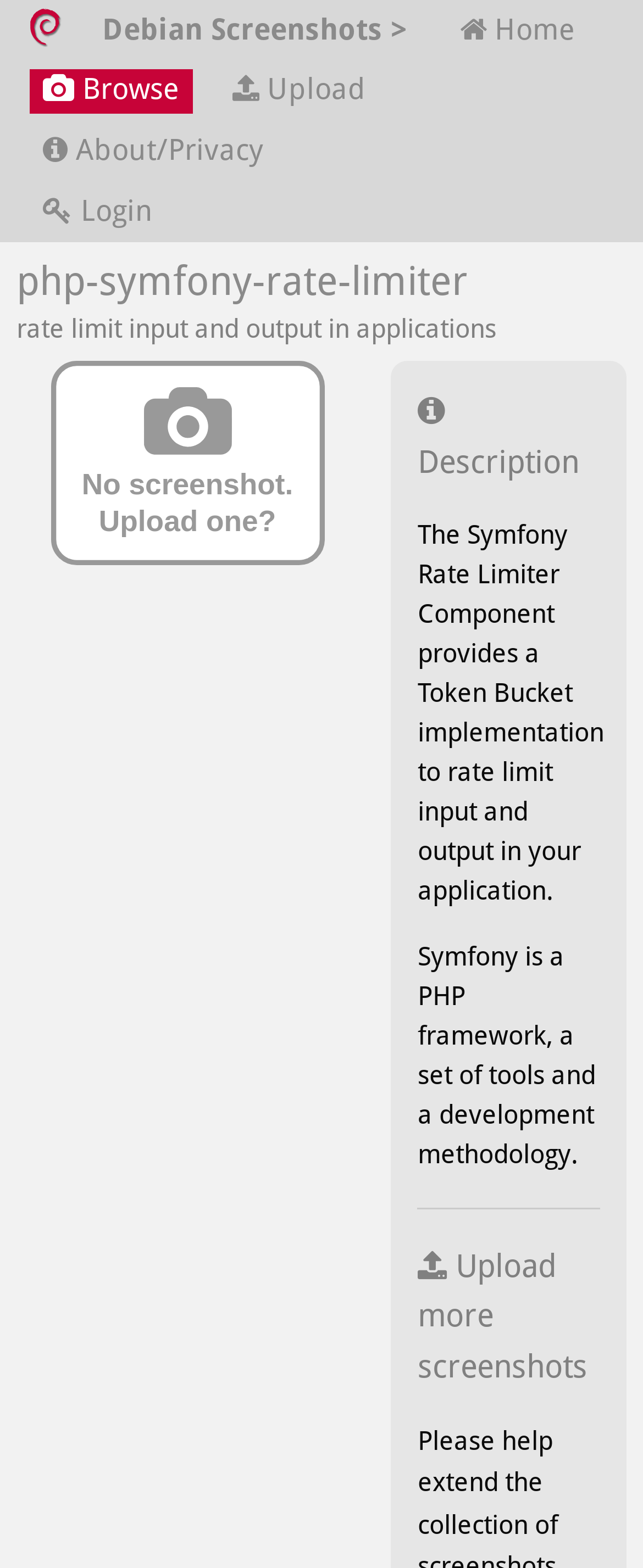Please determine the bounding box of the UI element that matches this description: Browse. The coordinates should be given as (top-left x, top-left y, bottom-right x, bottom-right y), with all values between 0 and 1.

[0.046, 0.044, 0.3, 0.072]